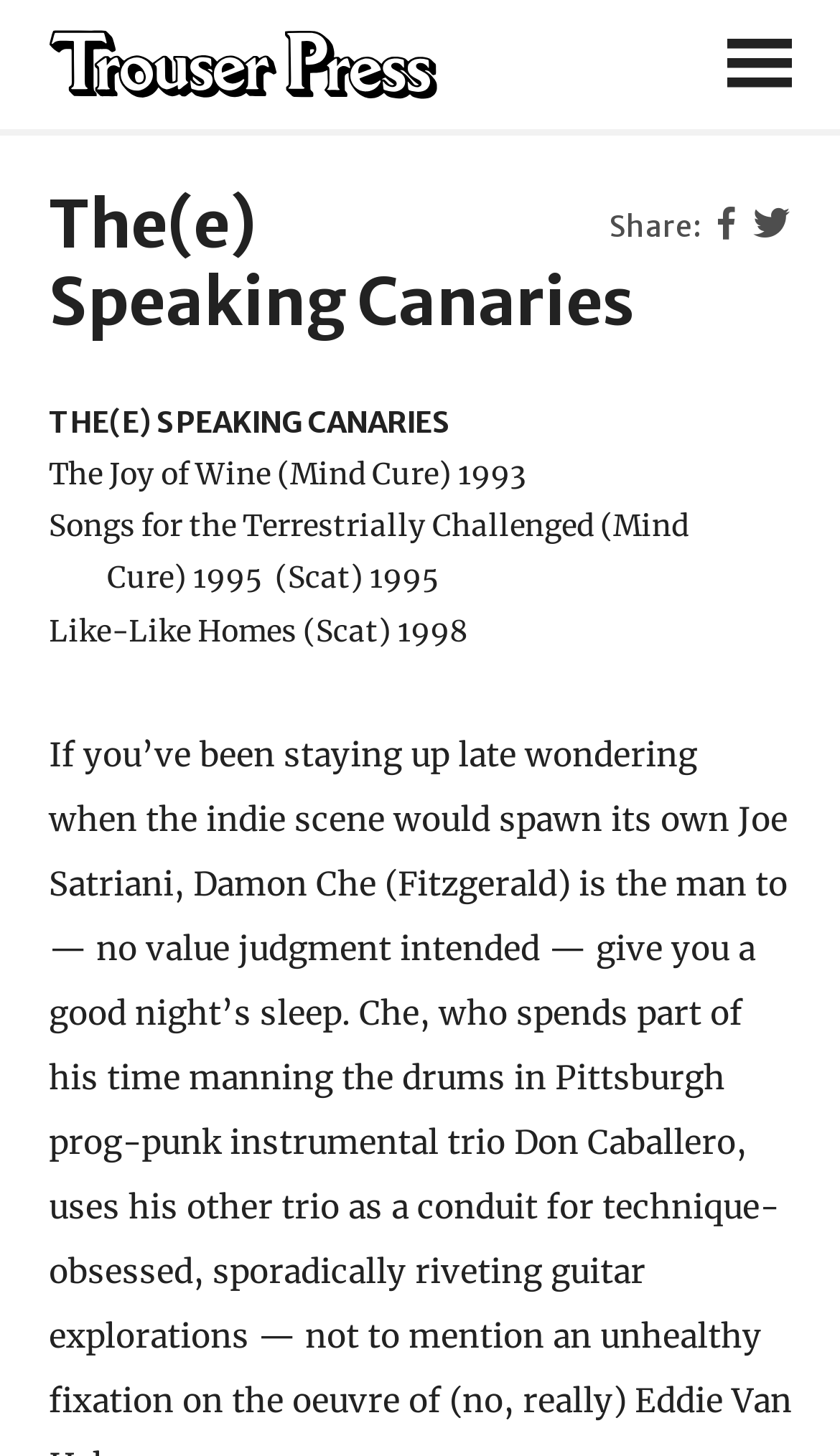For the following element description, predict the bounding box coordinates in the format (top-left x, top-left y, bottom-right x, bottom-right y). All values should be floating point numbers between 0 and 1. Description: Twitter

[0.894, 0.136, 0.942, 0.176]